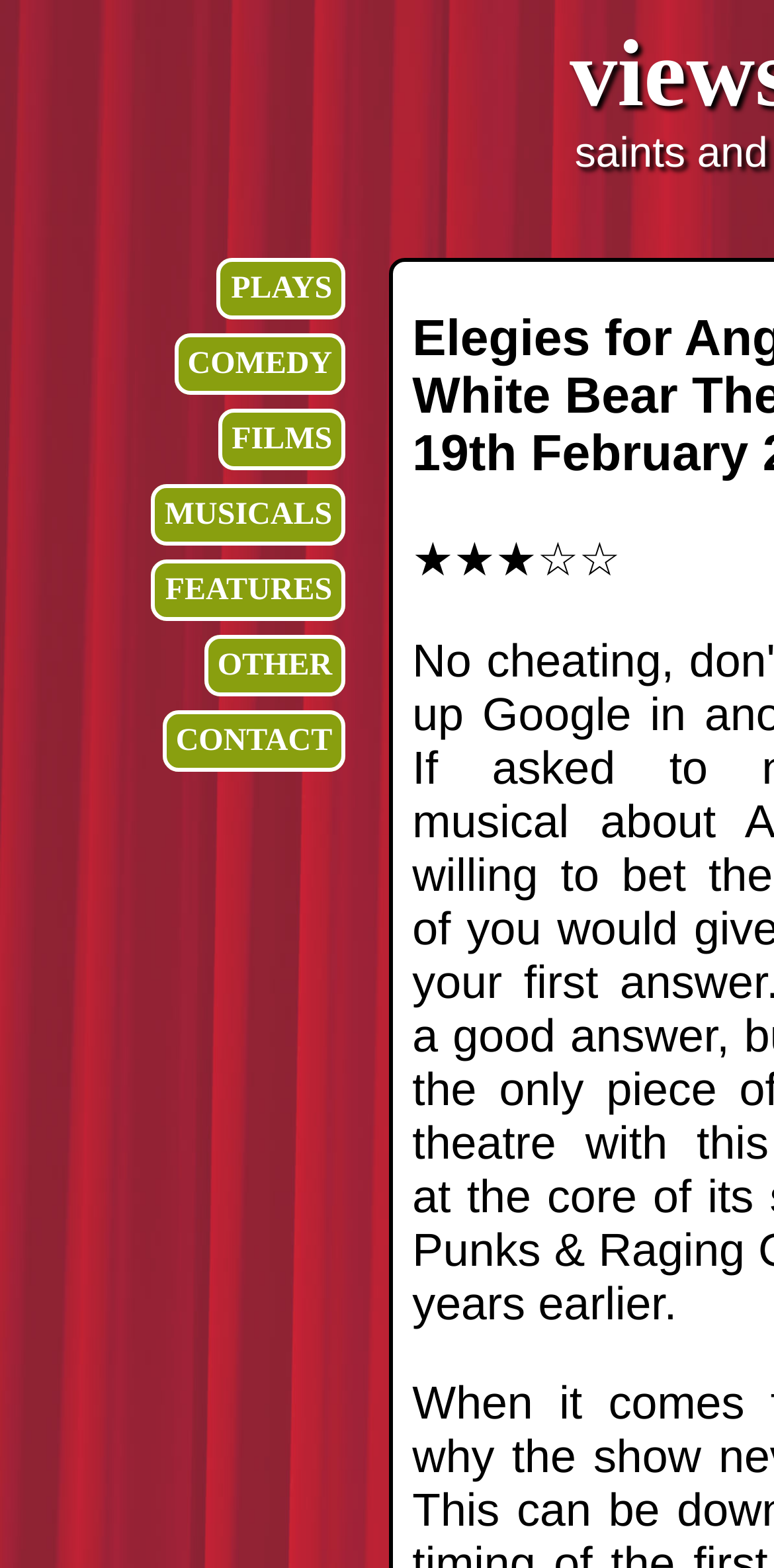What is the rating of the musical?
Answer the question with a detailed explanation, including all necessary information.

The rating of the musical can be determined by looking at the static text element '★★★☆☆' which indicates a 3-star rating.